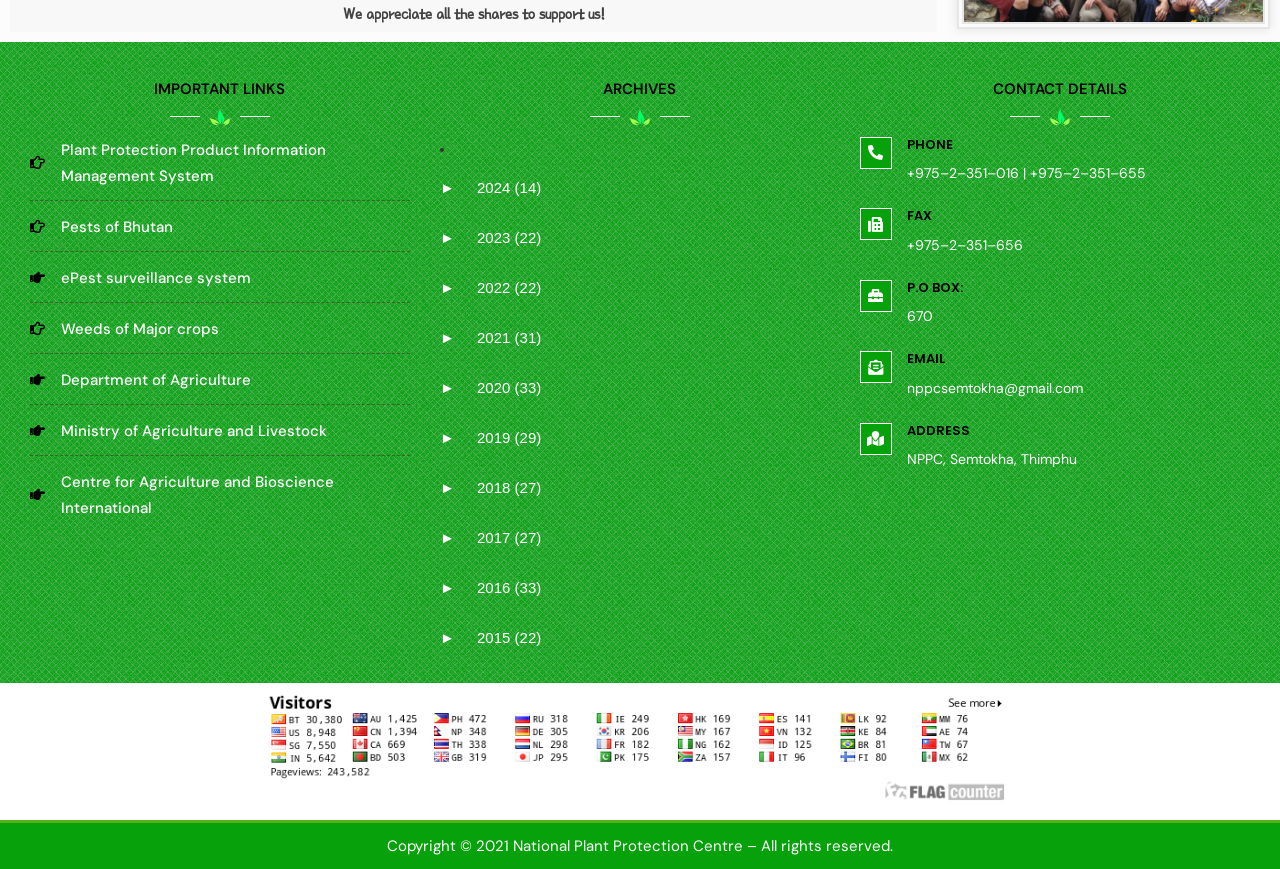Determine the bounding box coordinates of the element that should be clicked to execute the following command: "Explore 'Archives'".

[0.344, 0.094, 0.656, 0.111]